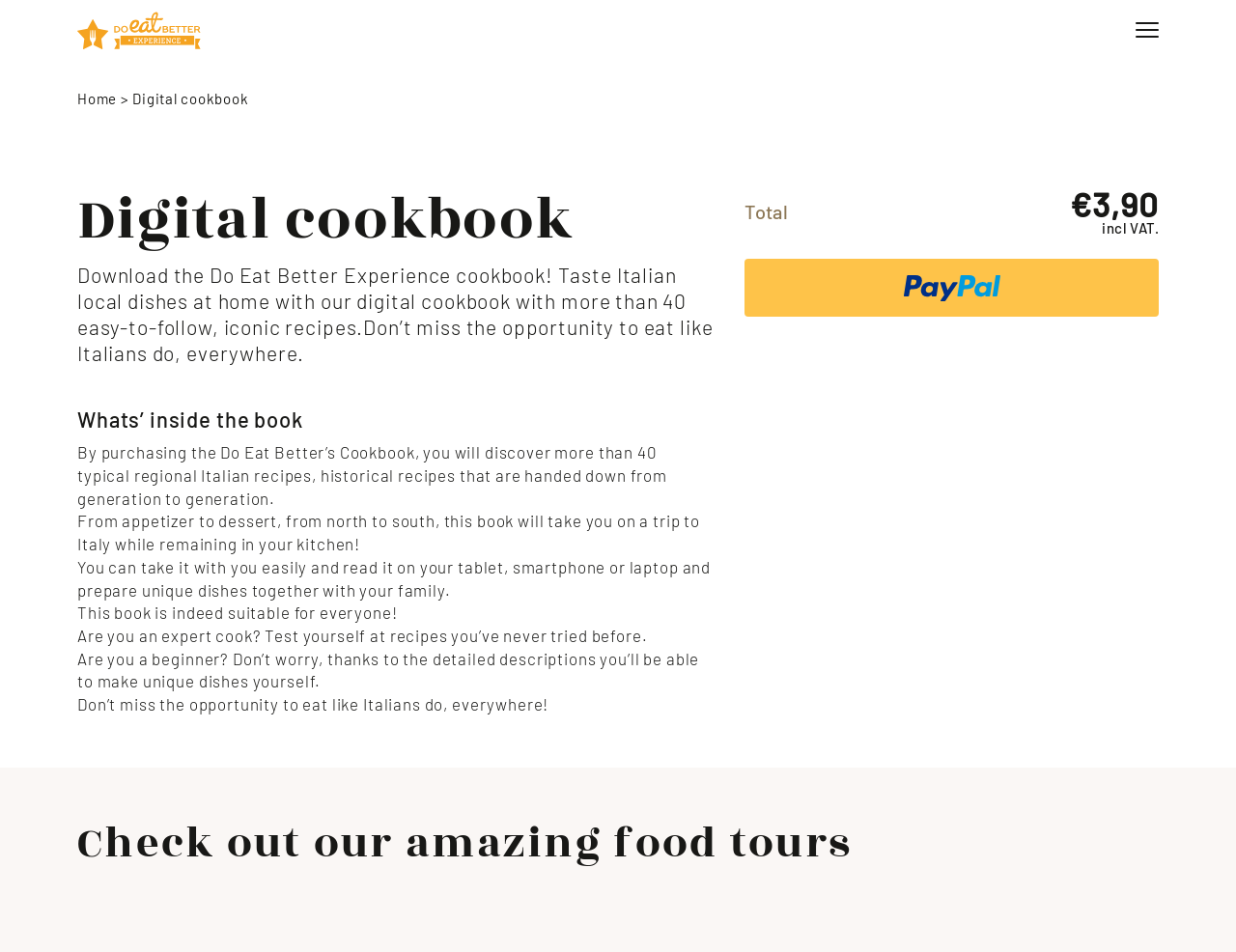Identify the bounding box for the element characterized by the following description: "placeholder="Find a tour"".

[0.267, 0.053, 0.733, 0.119]